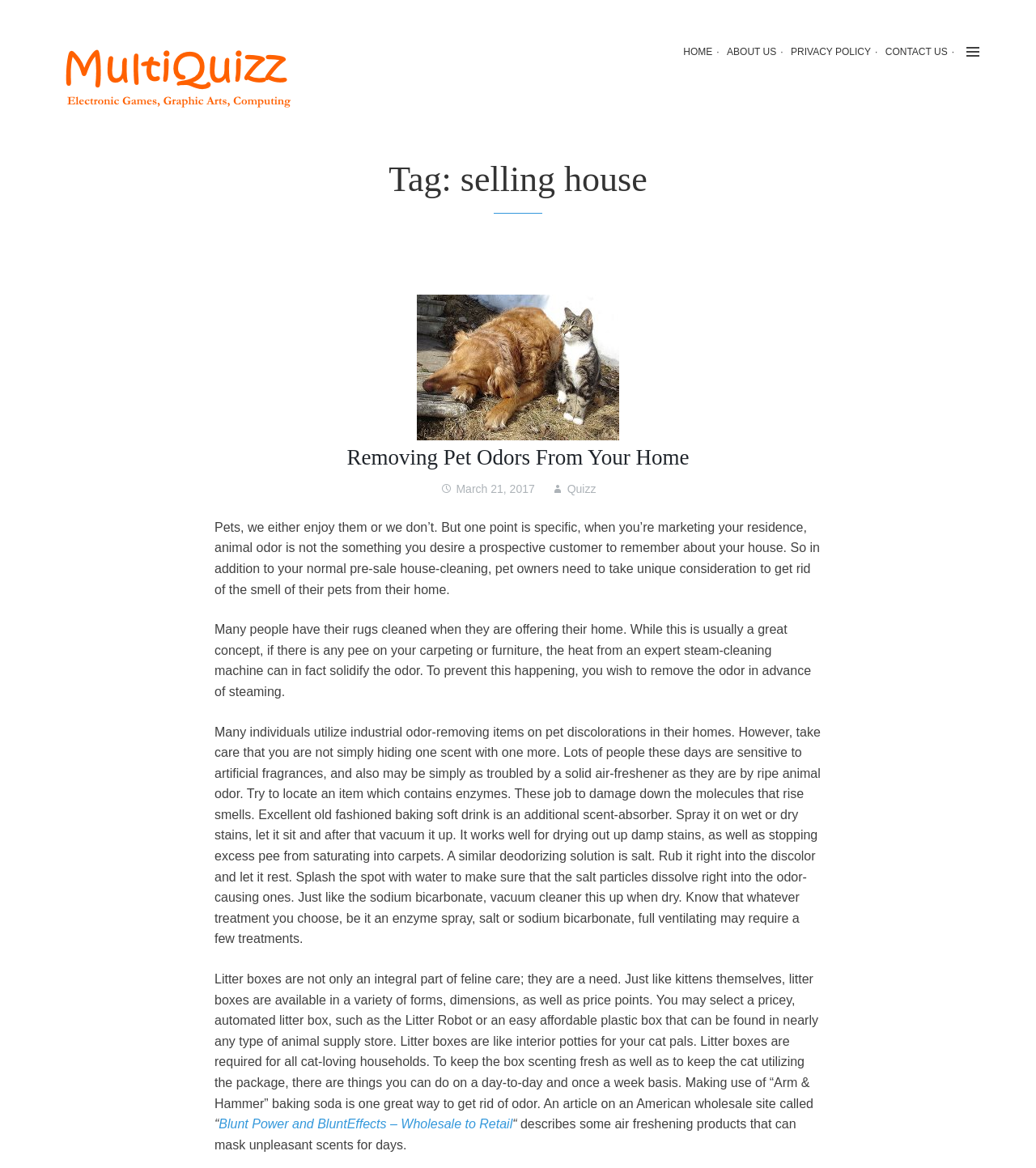Given the description of the UI element: "March 21, 2017January 8, 2018", predict the bounding box coordinates in the form of [left, top, right, bottom], with each value being a float between 0 and 1.

[0.44, 0.413, 0.516, 0.424]